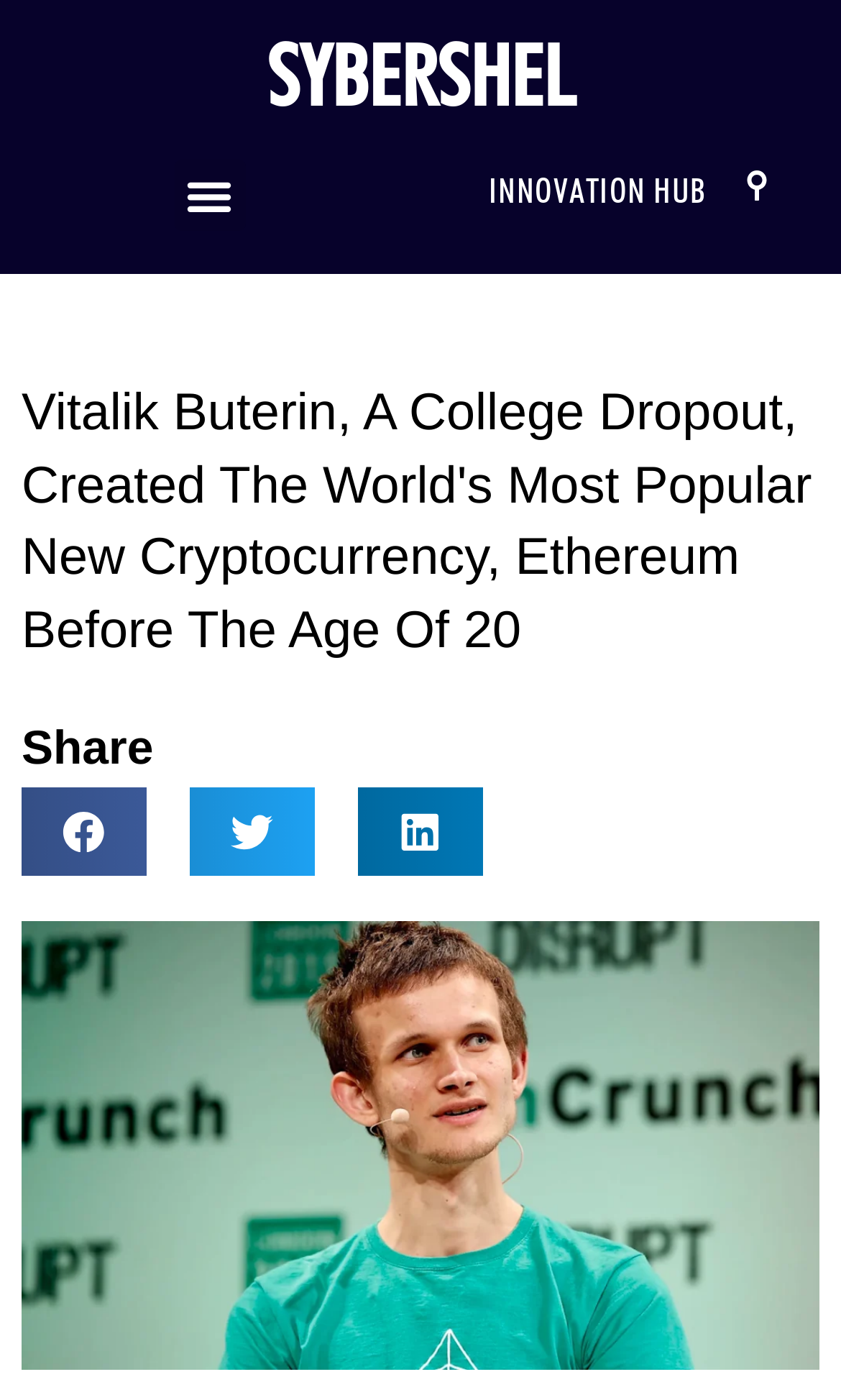Given the webpage screenshot and the description, determine the bounding box coordinates (top-left x, top-left y, bottom-right x, bottom-right y) that define the location of the UI element matching this description: aria-label="Share on facebook"

[0.026, 0.563, 0.174, 0.625]